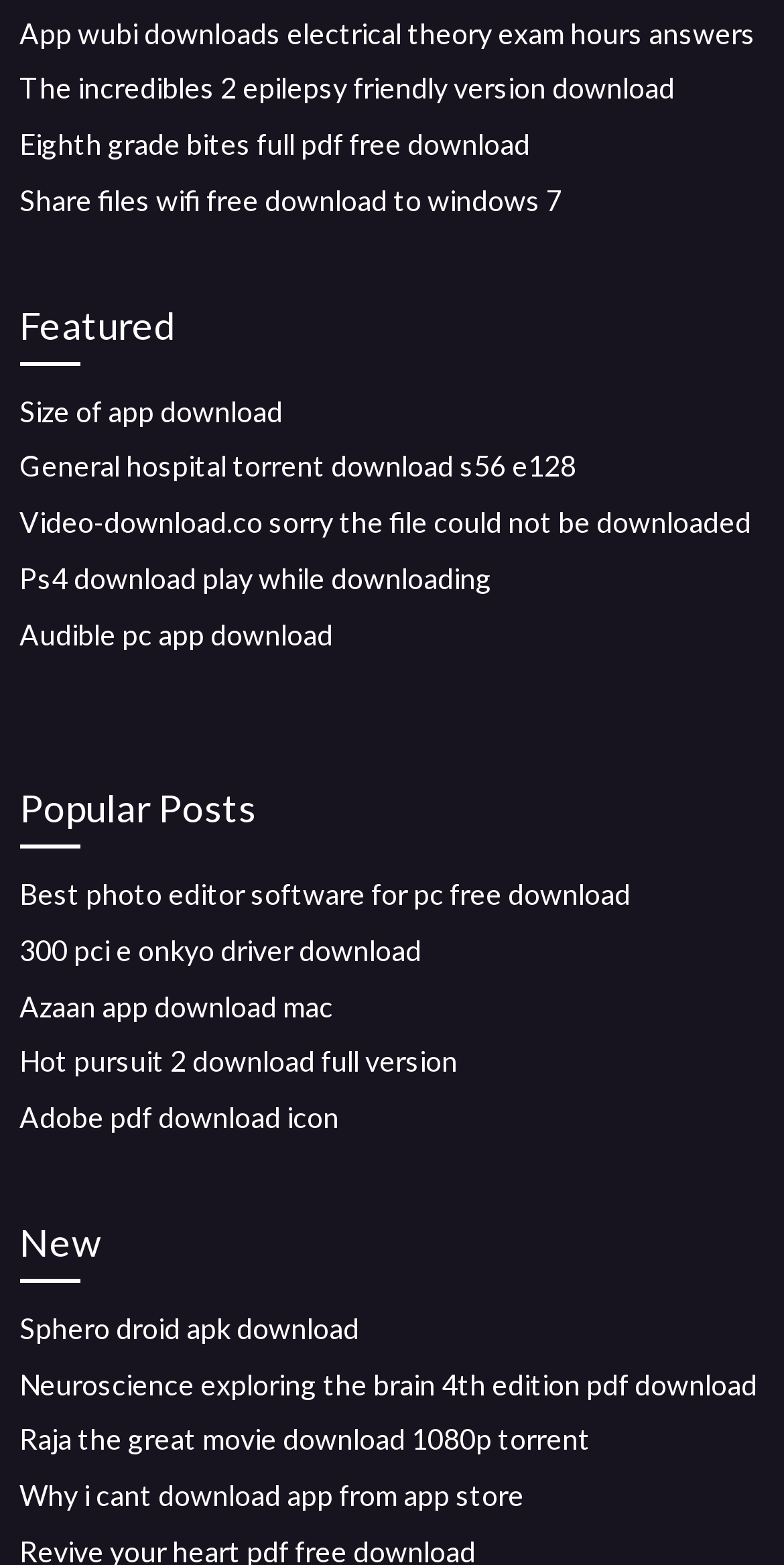Provide a one-word or brief phrase answer to the question:
How many links are under 'Featured'?

5